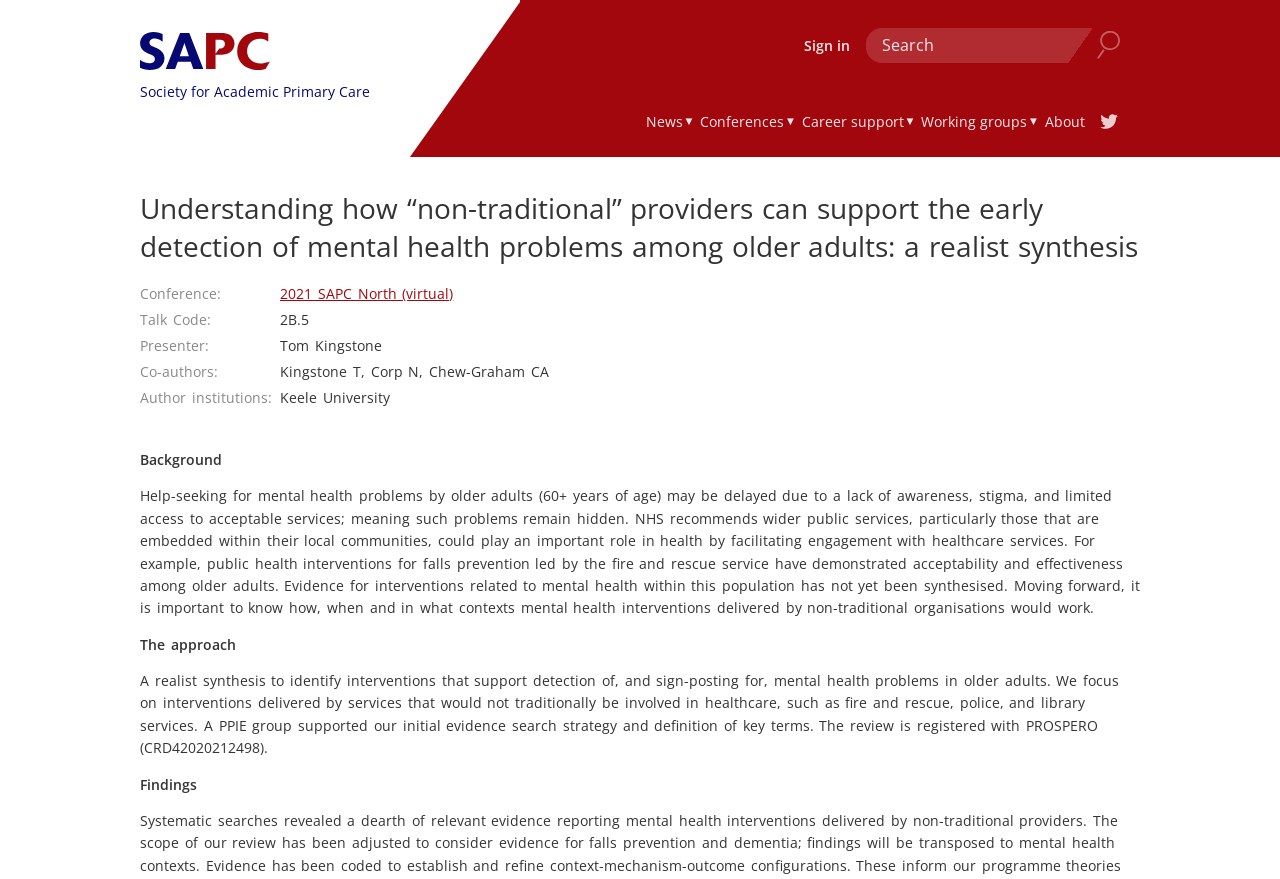Respond to the question with just a single word or phrase: 
What is the name of the university affiliated with the author?

Keele University